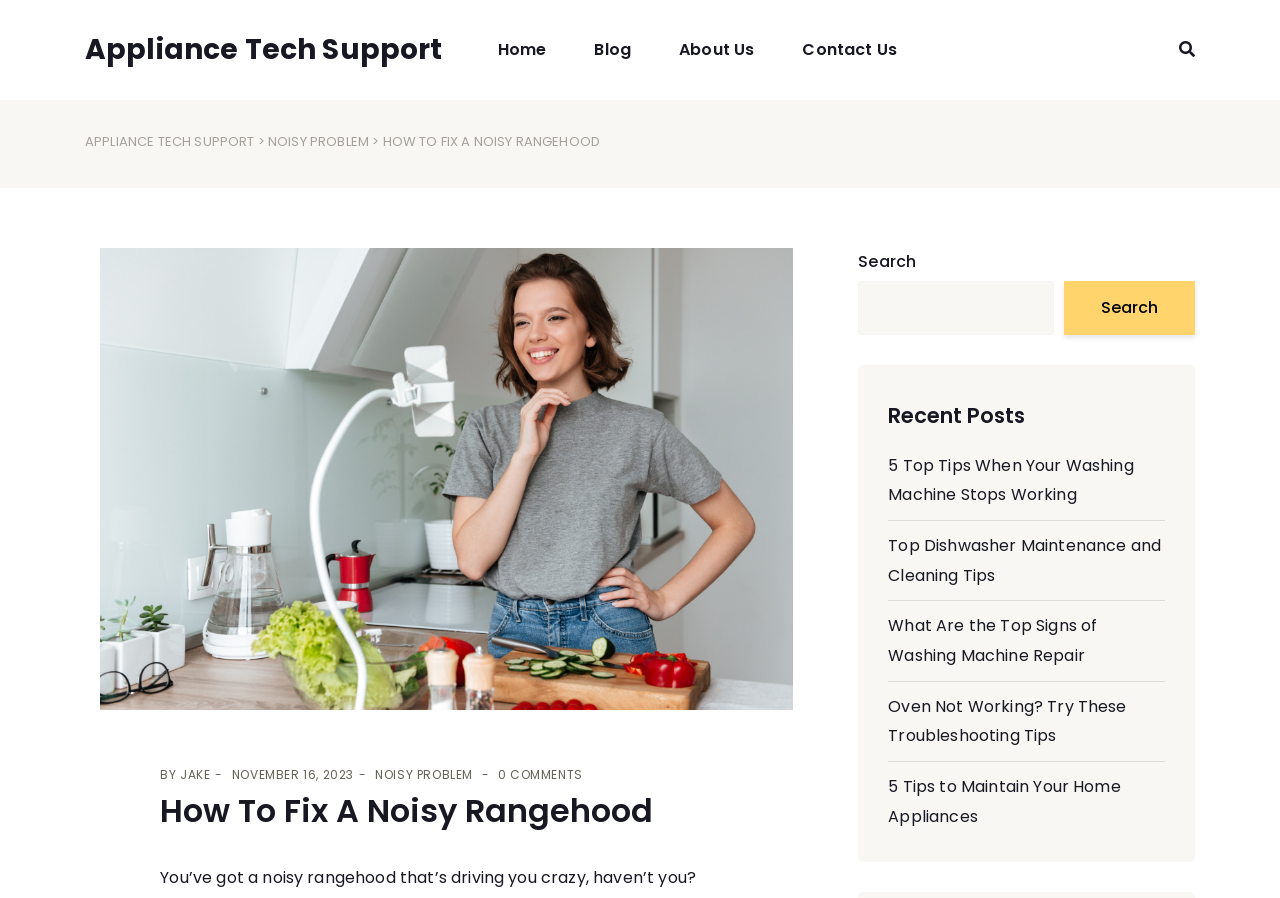Look at the image and give a detailed response to the following question: What is the name of the website?

I determined the name of the website by looking at the top-left corner of the webpage, where I found a link with the text 'Appliance Tech Support'. This link is likely the website's logo or title.